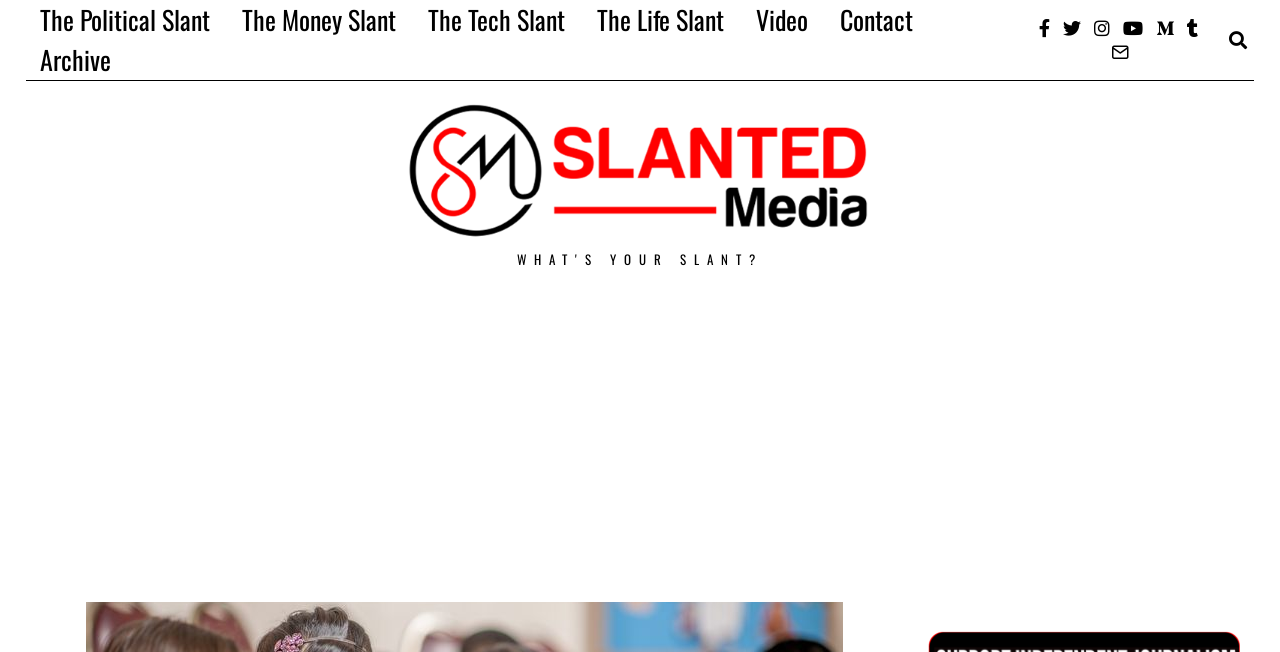Determine the bounding box coordinates for the UI element matching this description: "title="Tumblr"".

[0.923, 0.025, 0.94, 0.061]